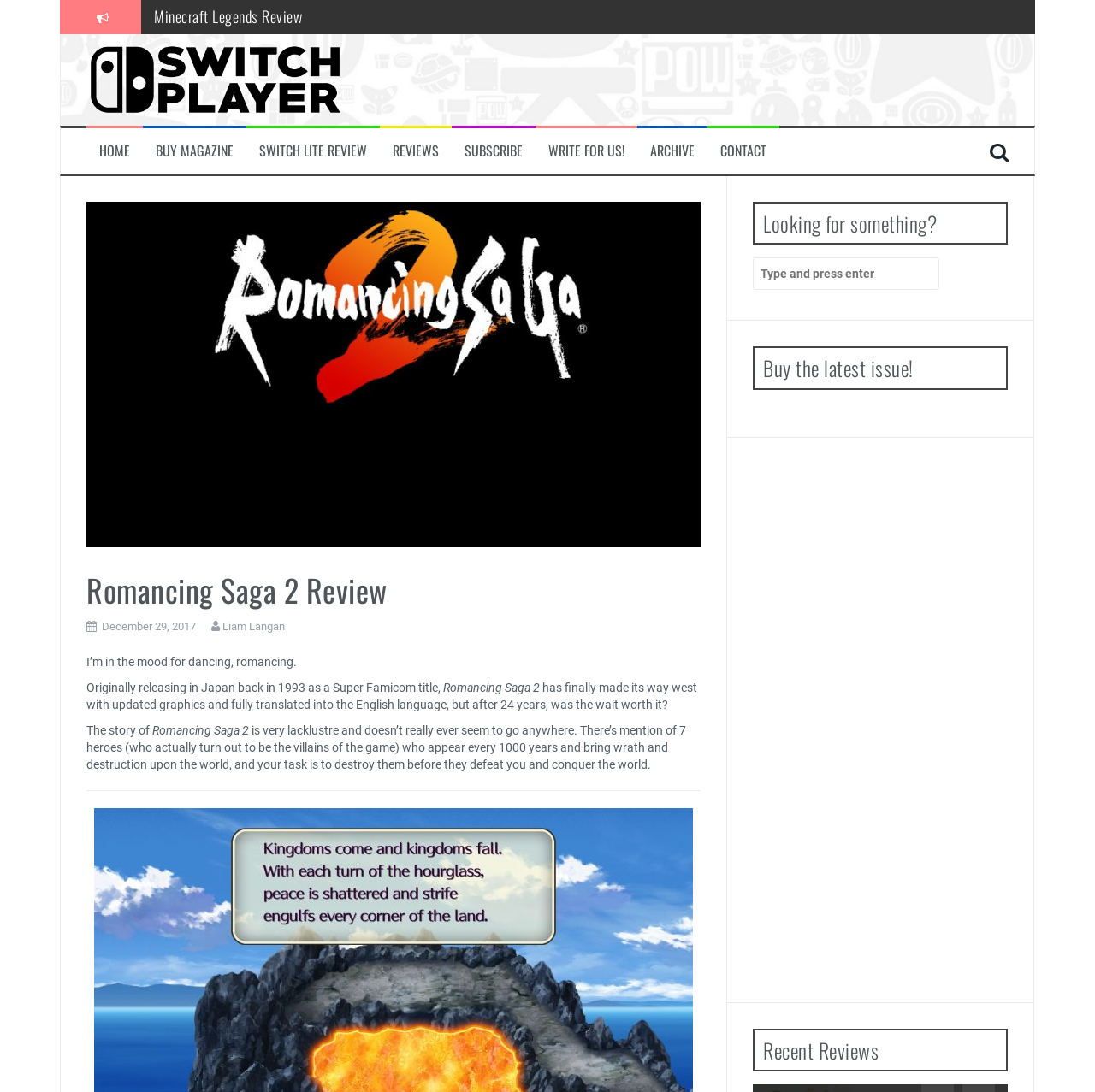Pinpoint the bounding box coordinates of the element to be clicked to execute the instruction: "Search for something".

[0.688, 0.236, 0.92, 0.27]